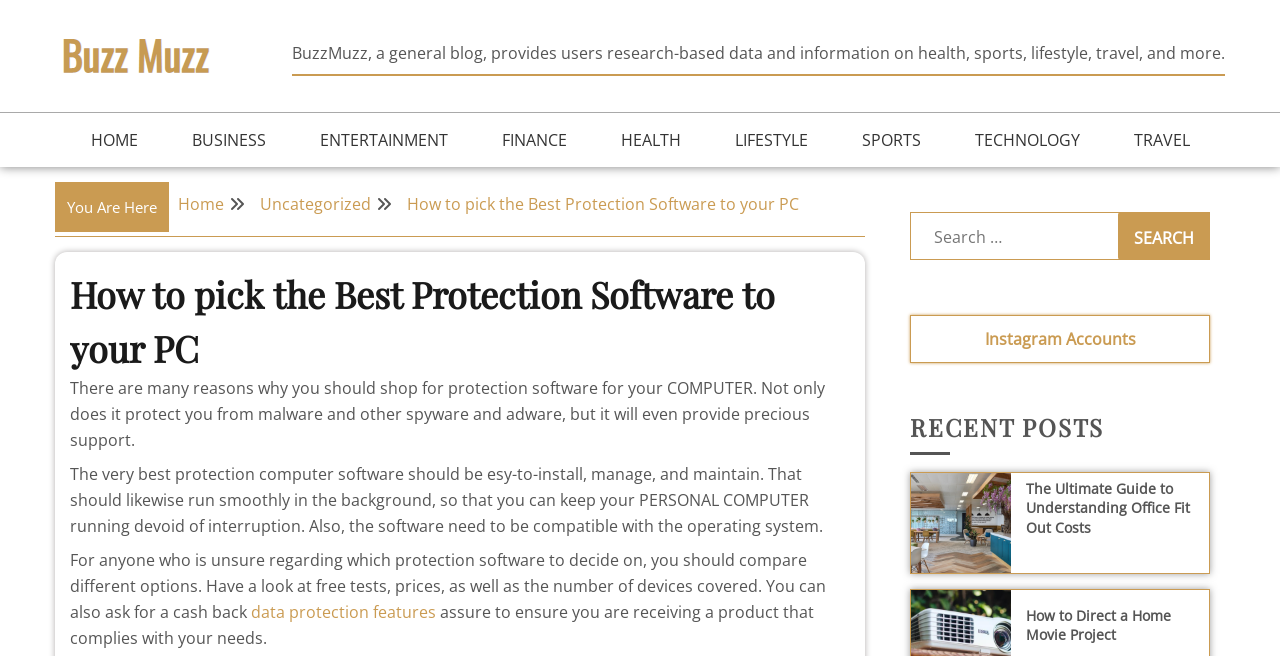Please find the bounding box coordinates of the element that needs to be clicked to perform the following instruction: "Check 'Categories'". The bounding box coordinates should be four float numbers between 0 and 1, represented as [left, top, right, bottom].

None